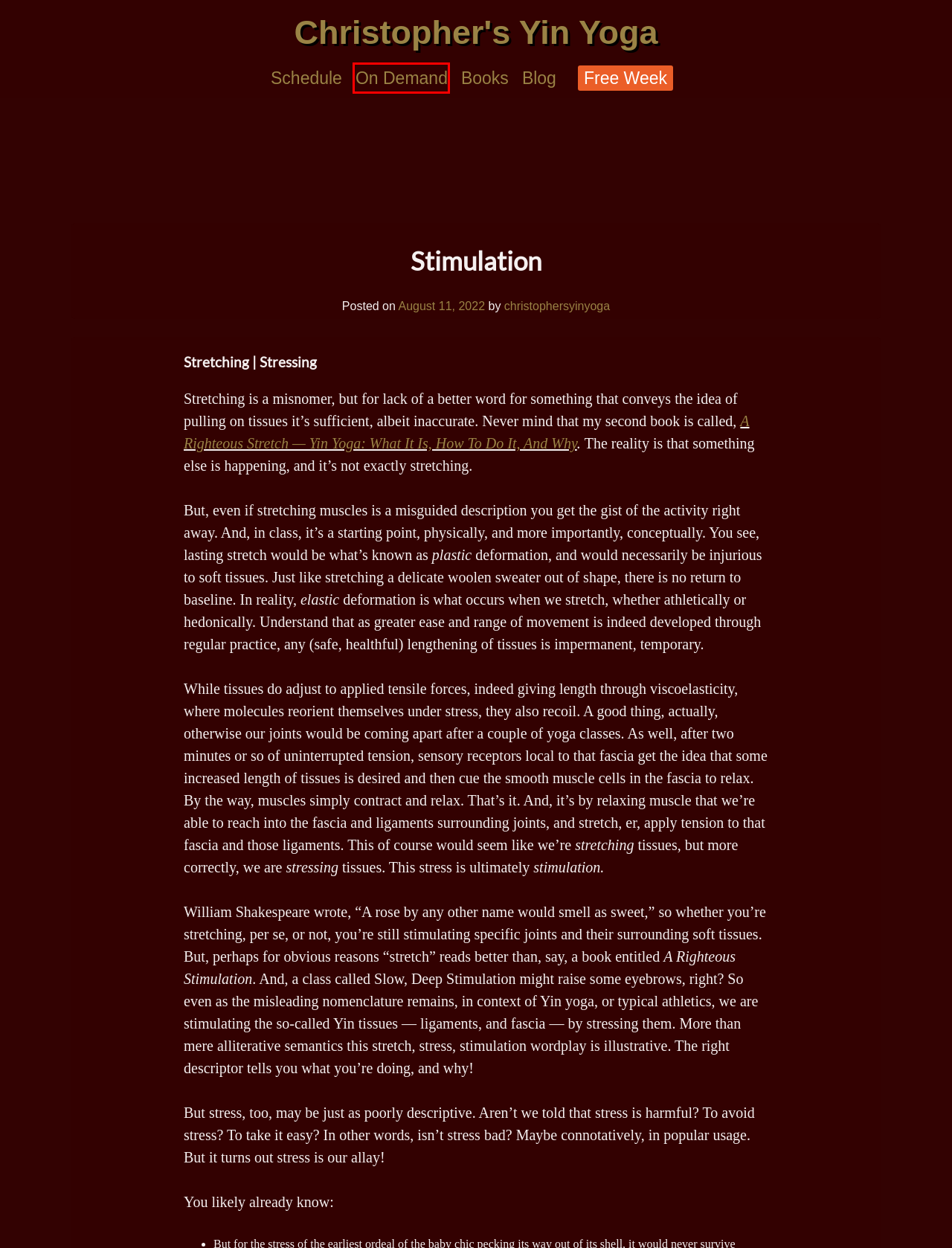You are presented with a screenshot of a webpage with a red bounding box. Select the webpage description that most closely matches the new webpage after clicking the element inside the red bounding box. The options are:
A. Consciousness – Christopher's Yin Yoga
B. Schedule – Christopher's Yin Yoga
C. christophersyinyoga – Christopher's Yin Yoga
D. Books – Christopher's Yin Yoga
E. Breathing – Christopher's Yin Yoga
F. Blog – Christopher's Yin Yoga
G. Amazon.com
H. On Demand – Christopher's Yin Yoga

H